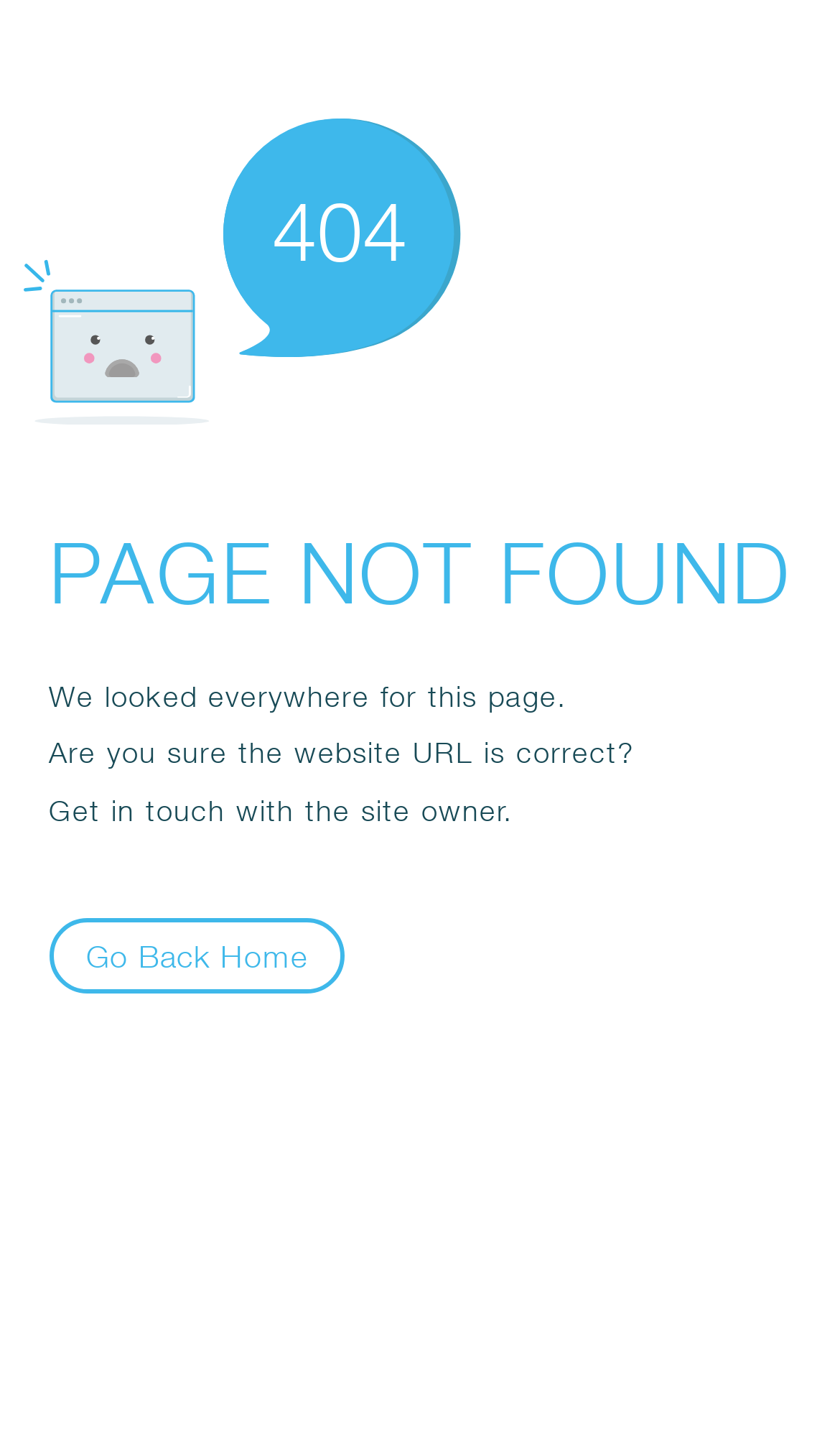Please give a succinct answer using a single word or phrase:
How many sentences are there in the error message?

3